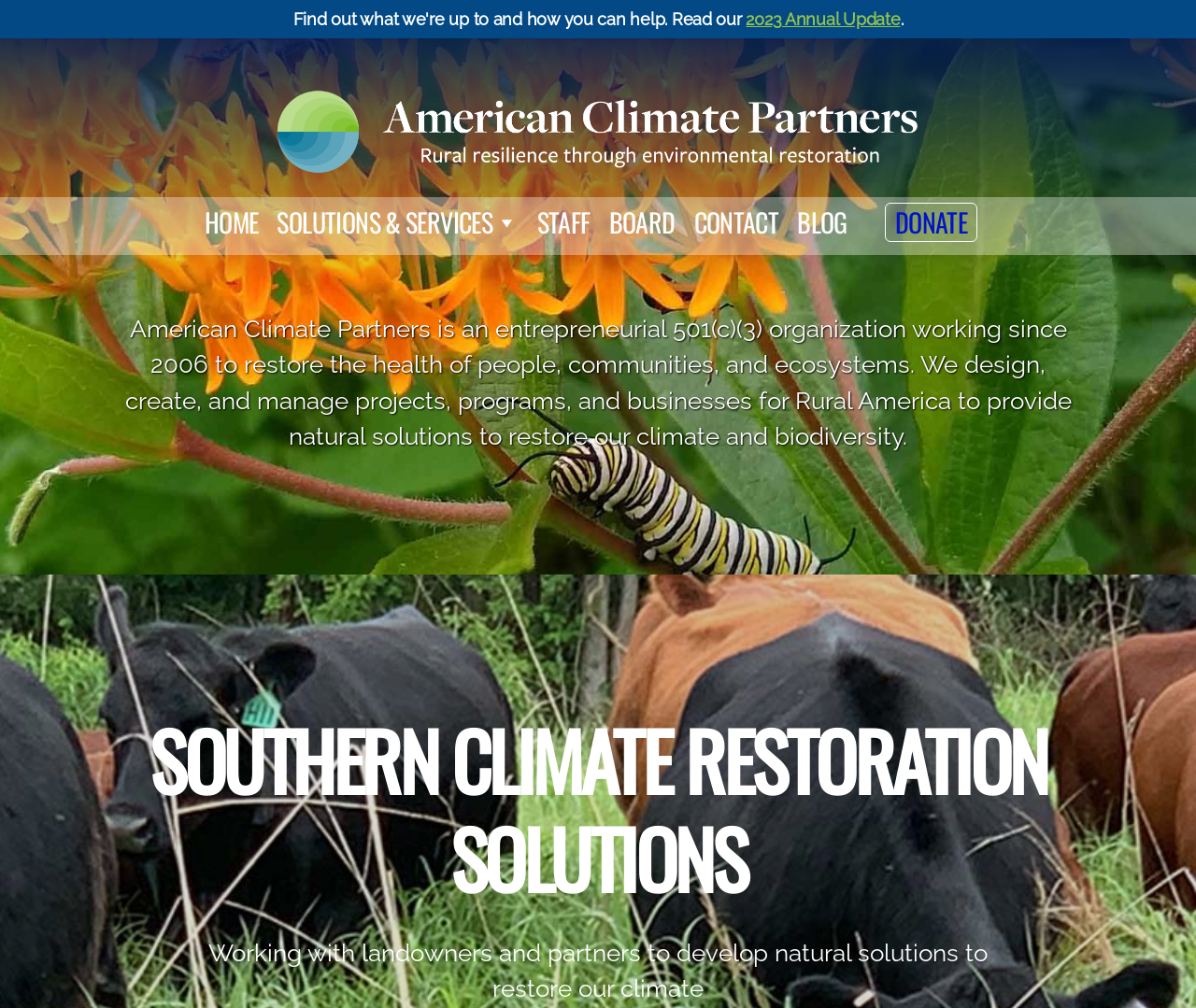Create a detailed summary of all the visual and textual information on the webpage.

The webpage is the homepage of American Climate Partners, a 501(c)(3) organization. At the top, there is a logo of American Climate Partners, which takes up most of the width of the page. Below the logo, there is a horizontal navigation menu with six links: HOME, SOLUTIONS & SERVICES, STAFF, BOARD, CONTACT, and BLOG, followed by a DONATE link. 

On the left side of the page, there is a link to the 2023 Annual Update, accompanied by a period. On the right side of the page, there is a brief description of American Climate Partners, stating its mission and goals. 

Further down the page, there is a heading titled "SOUTHERN CLIMATE RESTORATION SOLUTIONS", which is followed by a paragraph describing the organization's work with landowners and partners to develop natural solutions to restore the climate.